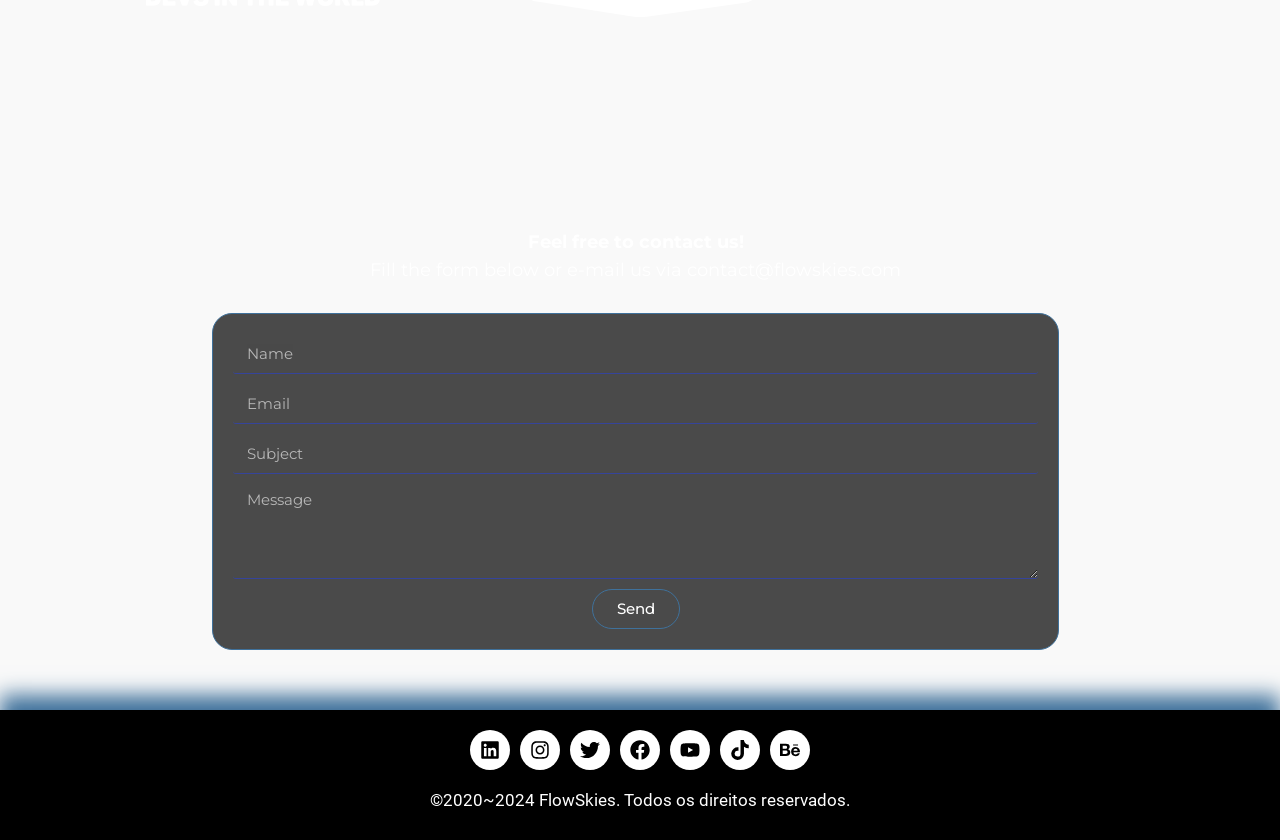Using the details from the image, please elaborate on the following question: How many social media links are present?

There are 7 social media links present, including Linkedin, Instagram, Twitter, Facebook, Youtube, Tiktok, and Behance, each with an accompanying image.